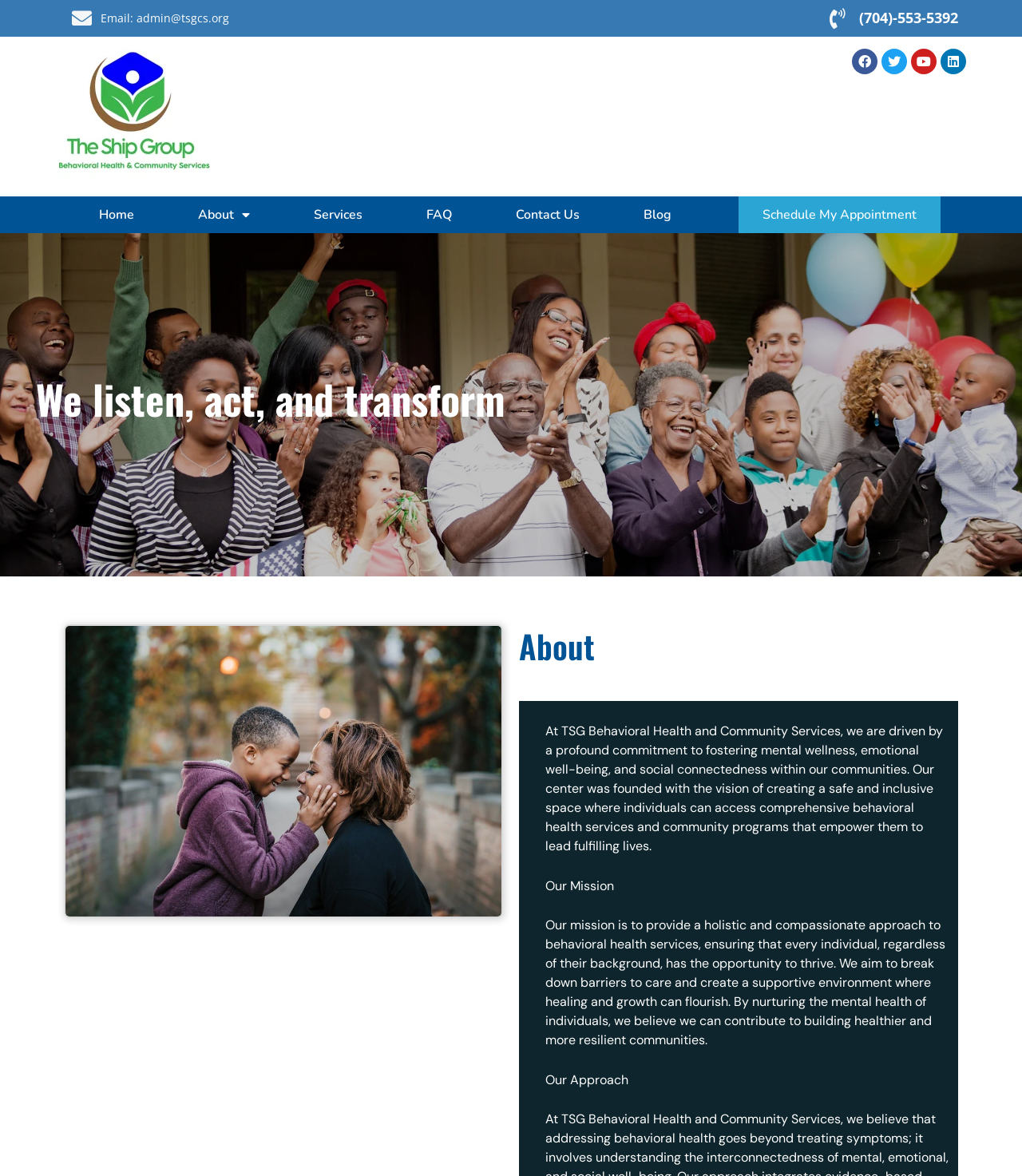Identify the bounding box coordinates of the region that needs to be clicked to carry out this instruction: "Click the About Menu Toggle link". Provide these coordinates as four float numbers ranging from 0 to 1, i.e., [left, top, right, bottom].

[0.162, 0.167, 0.275, 0.198]